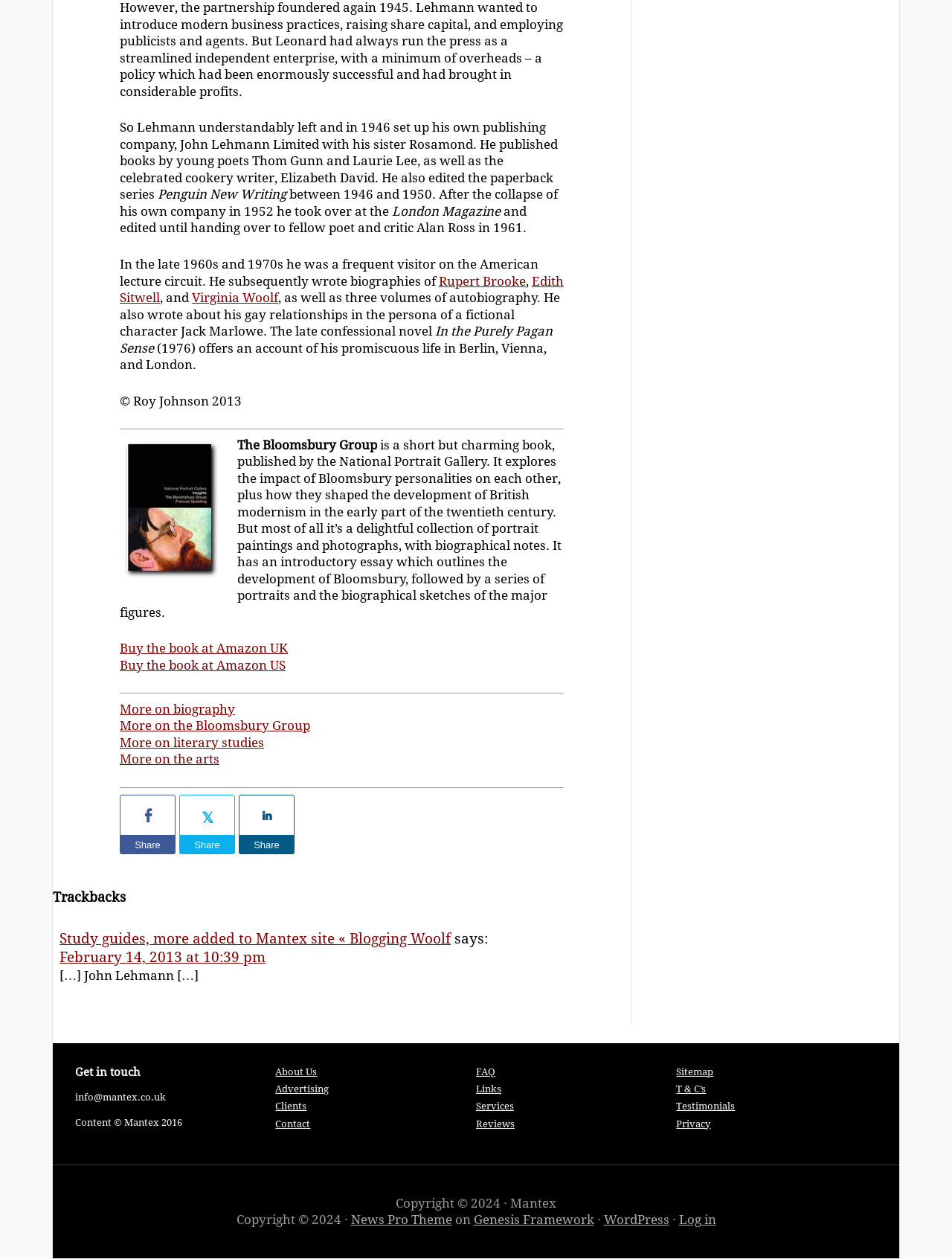Examine the image and give a thorough answer to the following question:
What is the name of the book that explores the impact of Bloomsbury personalities on each other?

The book that explores the impact of Bloomsbury personalities on each other is 'The Bloomsbury Group', which is a short but charming book published by the National Portrait Gallery.